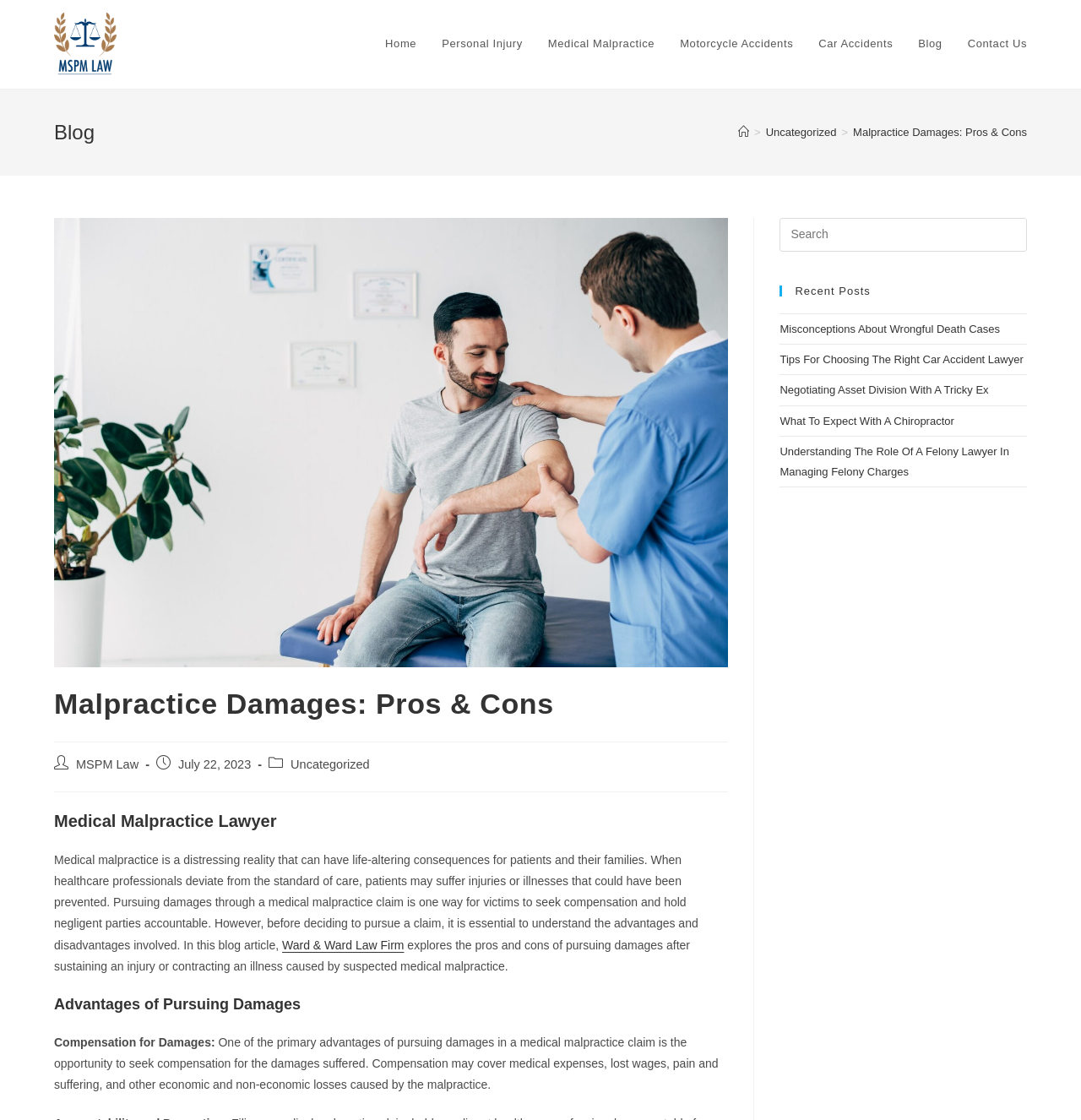Can you find the bounding box coordinates for the element to click on to achieve the instruction: "Search this website"?

[0.721, 0.194, 0.95, 0.224]